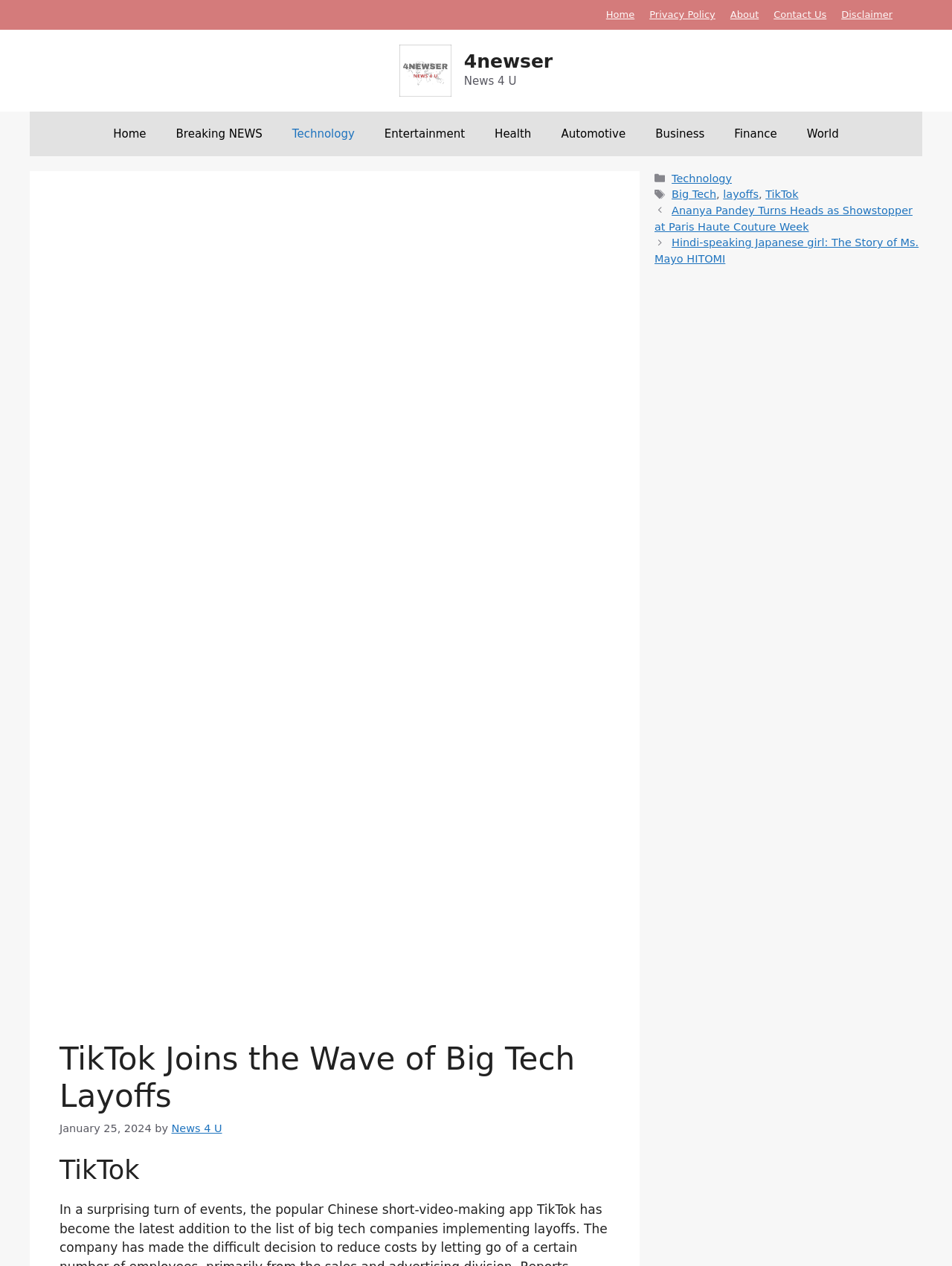Provide a brief response in the form of a single word or phrase:
What are the tags associated with the article 'TikTok Joins the Wave of Big Tech Layoffs'?

Big Tech, layoffs, TikTok